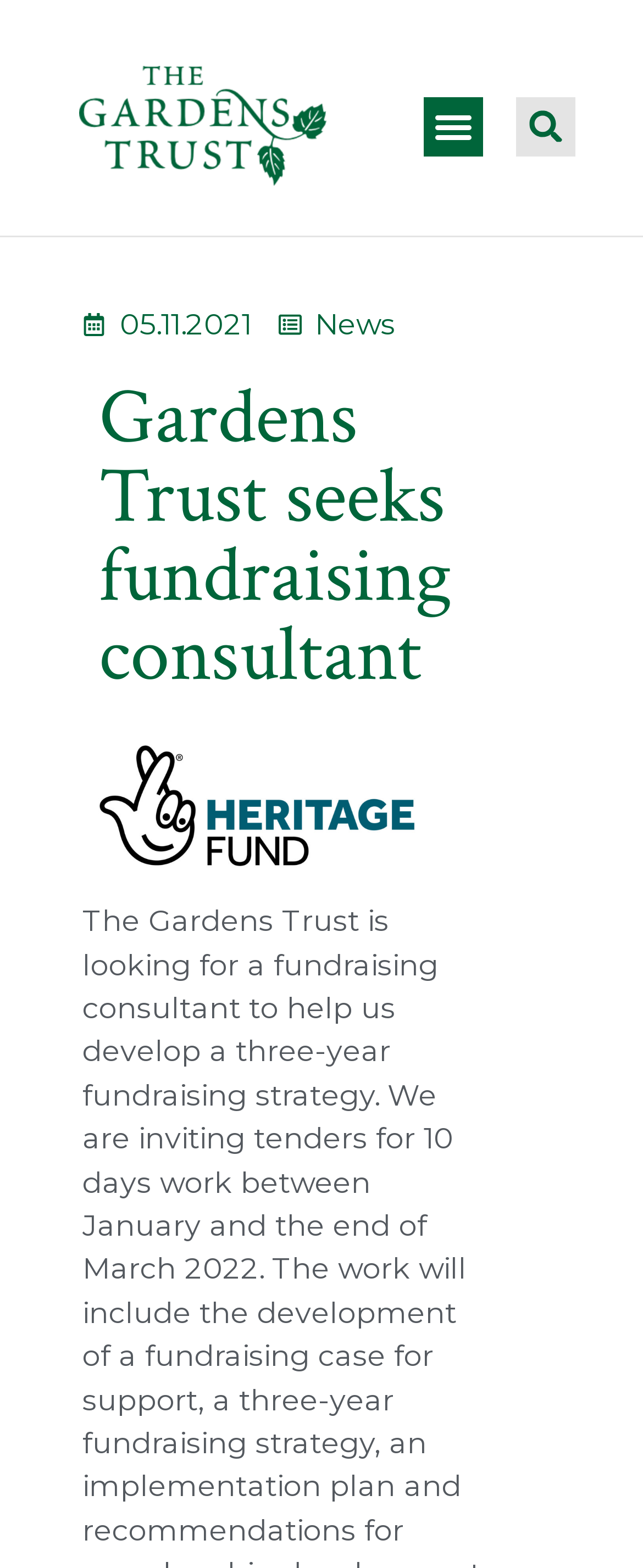What type of content is available on this webpage?
Give a thorough and detailed response to the question.

I saw a link labeled 'News' on the webpage, which implies that the webpage contains news-related content. This link is located near the date '05.11.2021' and is likely a category or section of the website.